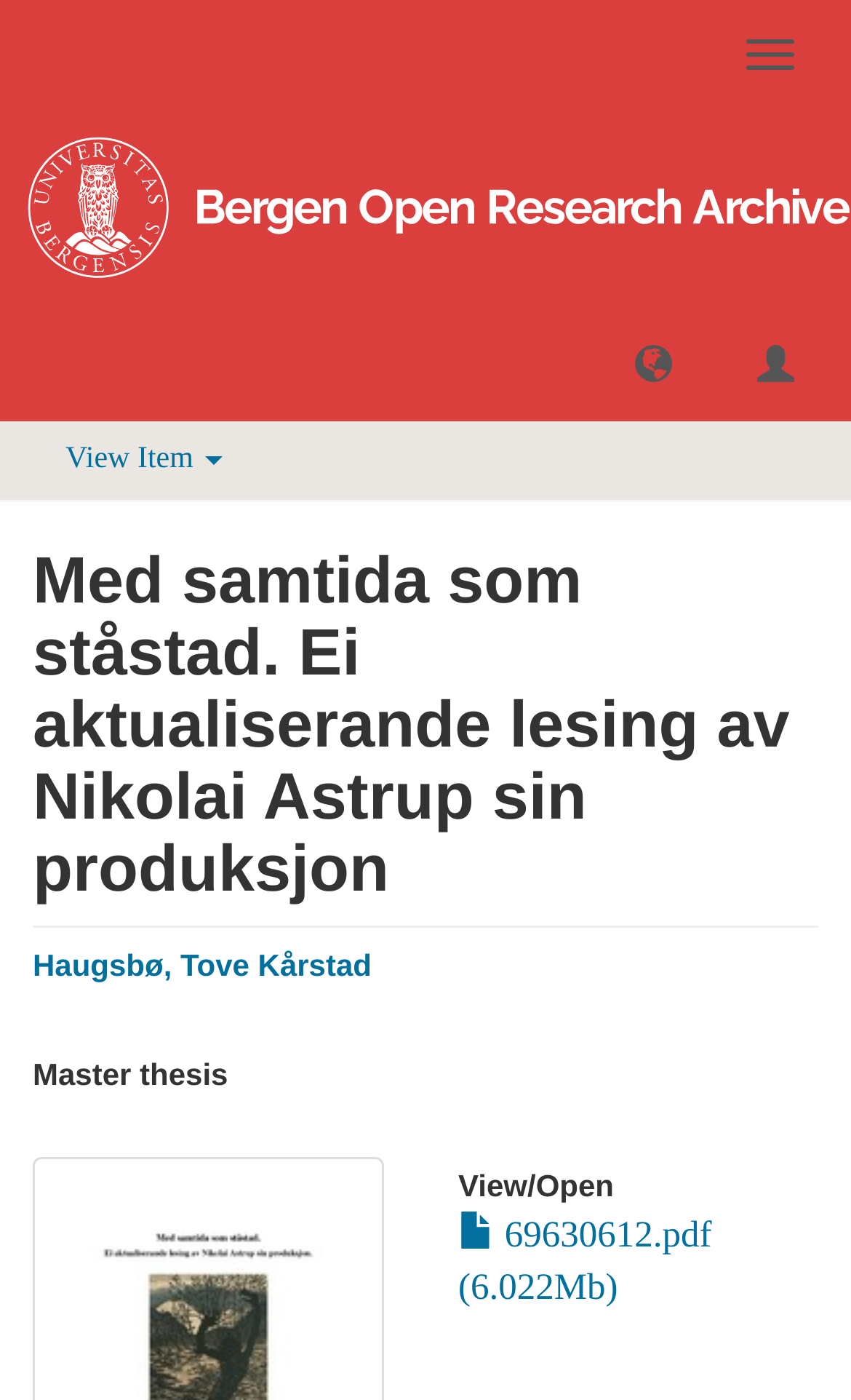What is the type of document?
Give a single word or phrase as your answer by examining the image.

Master thesis